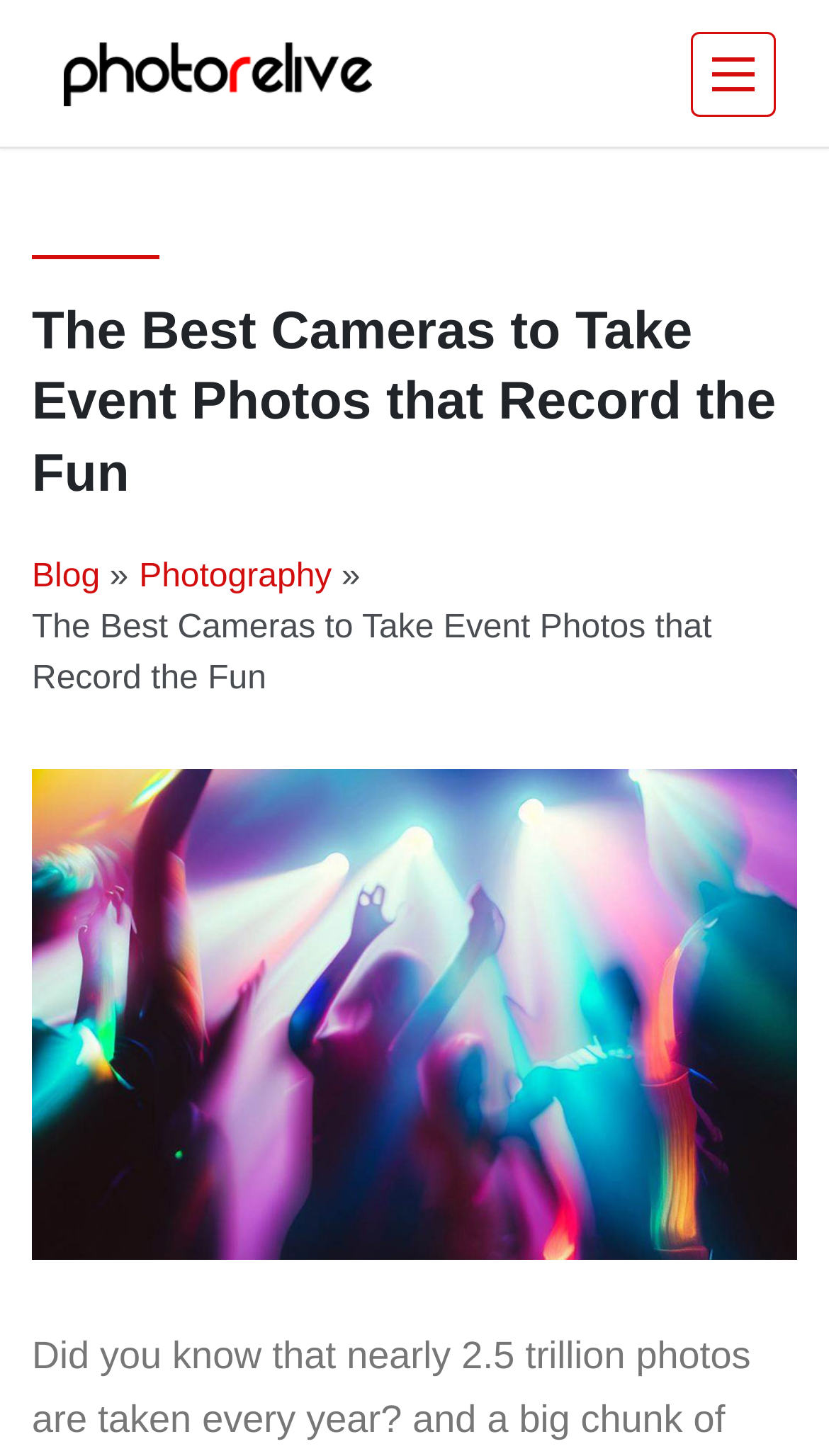Identify and provide the bounding box coordinates of the UI element described: "aria-label="Toggle navigation"". The coordinates should be formatted as [left, top, right, bottom], with each number being a float between 0 and 1.

[0.833, 0.022, 0.936, 0.08]